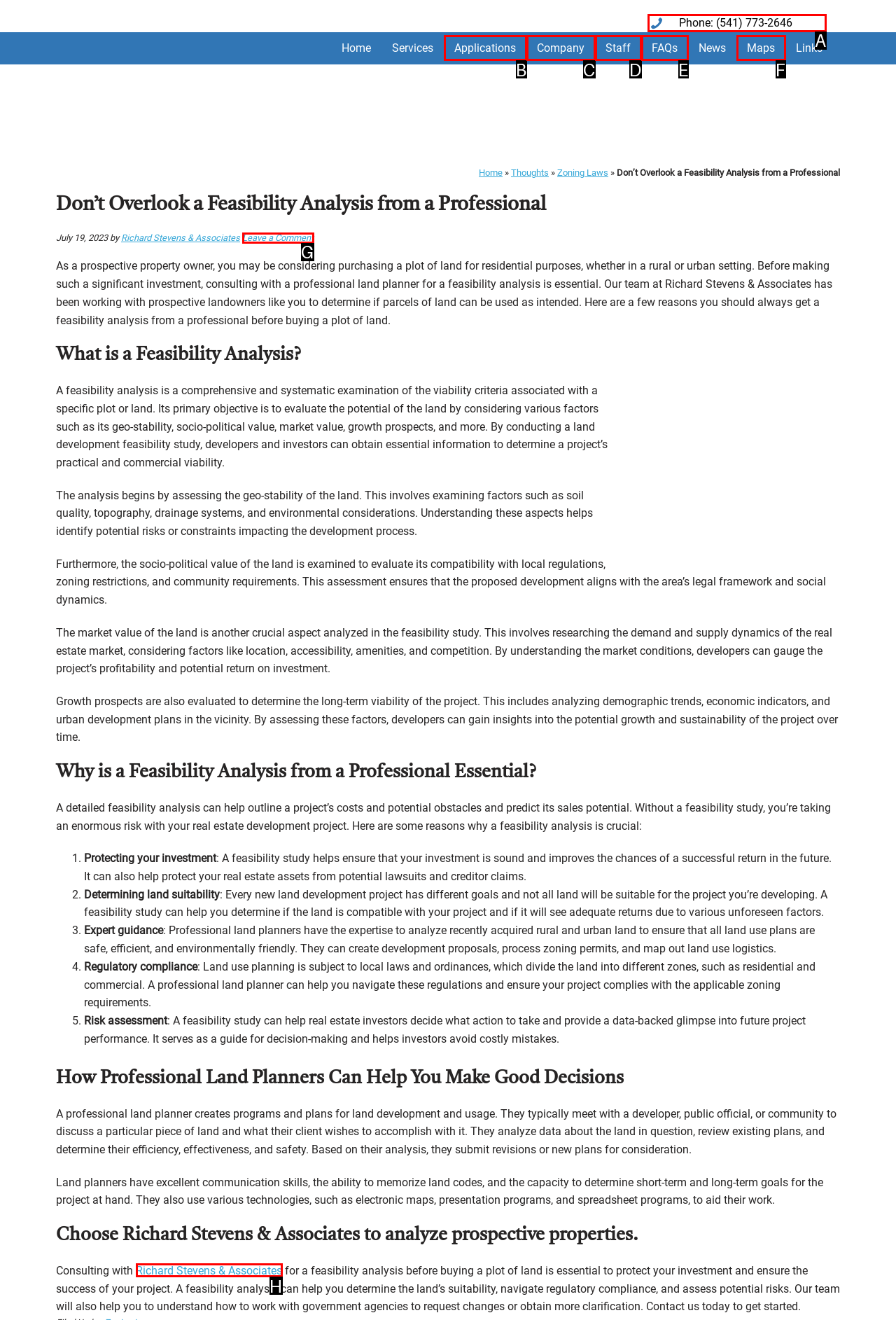Specify which HTML element I should click to complete this instruction: Call the phone number Answer with the letter of the relevant option.

A